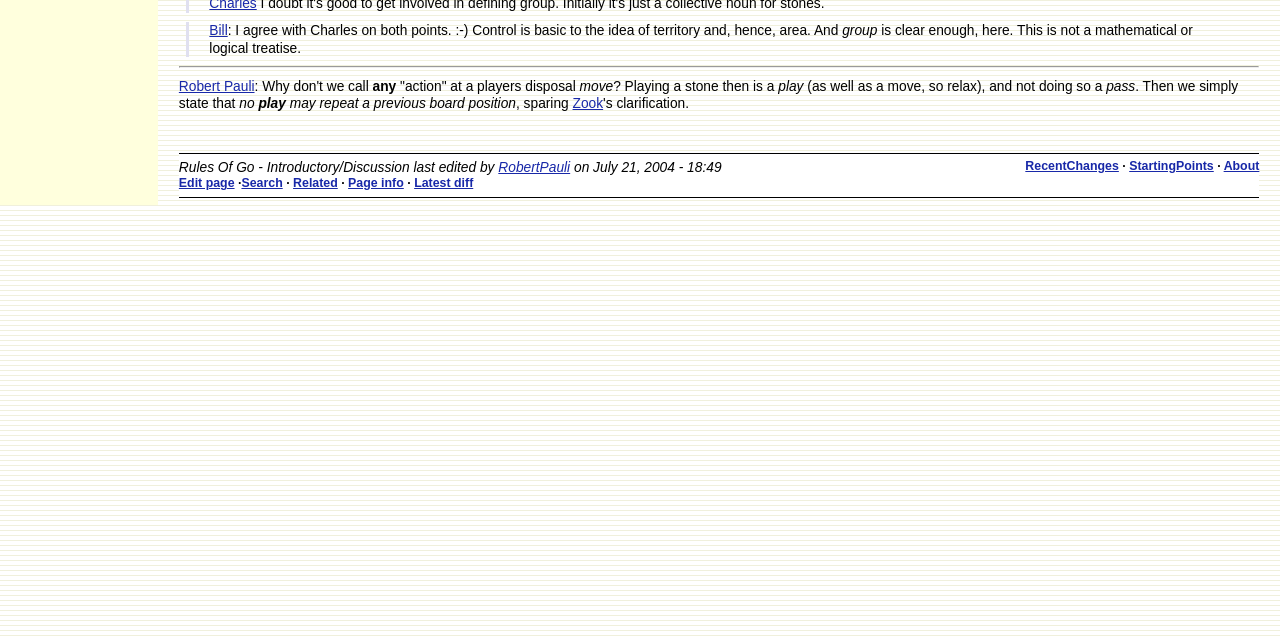Given the description: "Zook", determine the bounding box coordinates of the UI element. The coordinates should be formatted as four float numbers between 0 and 1, [left, top, right, bottom].

[0.447, 0.15, 0.471, 0.174]